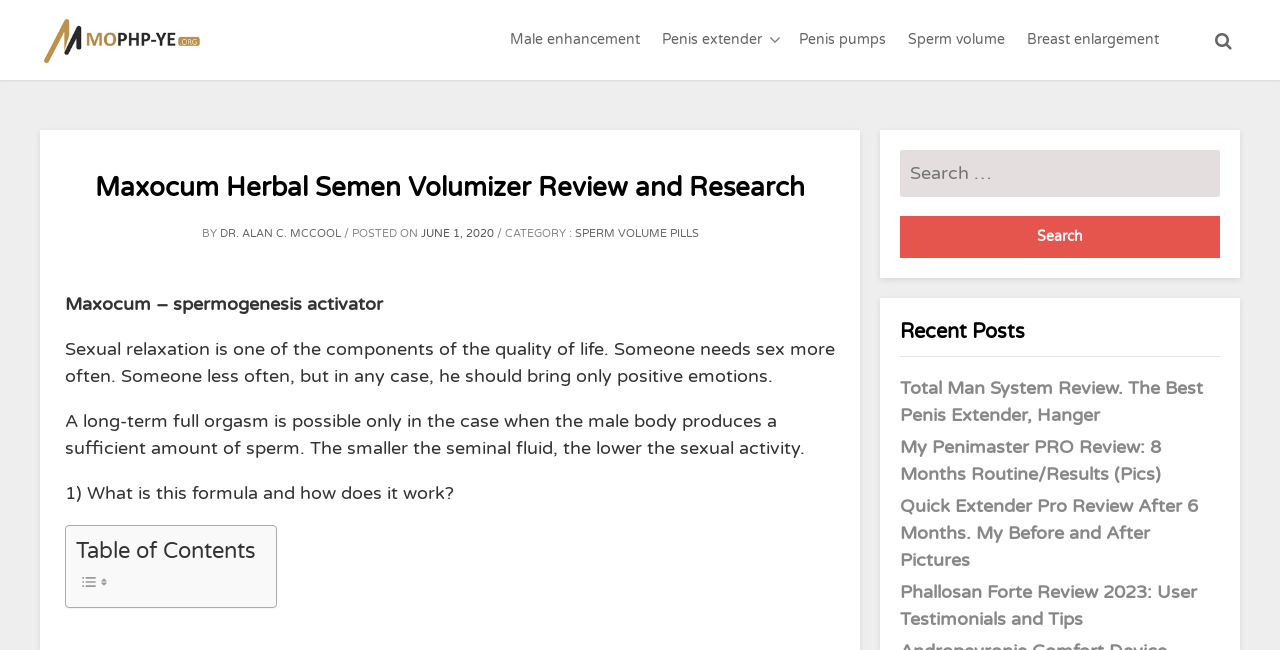Indicate the bounding box coordinates of the element that needs to be clicked to satisfy the following instruction: "Search for a keyword". The coordinates should be four float numbers between 0 and 1, i.e., [left, top, right, bottom].

[0.703, 0.231, 0.953, 0.397]